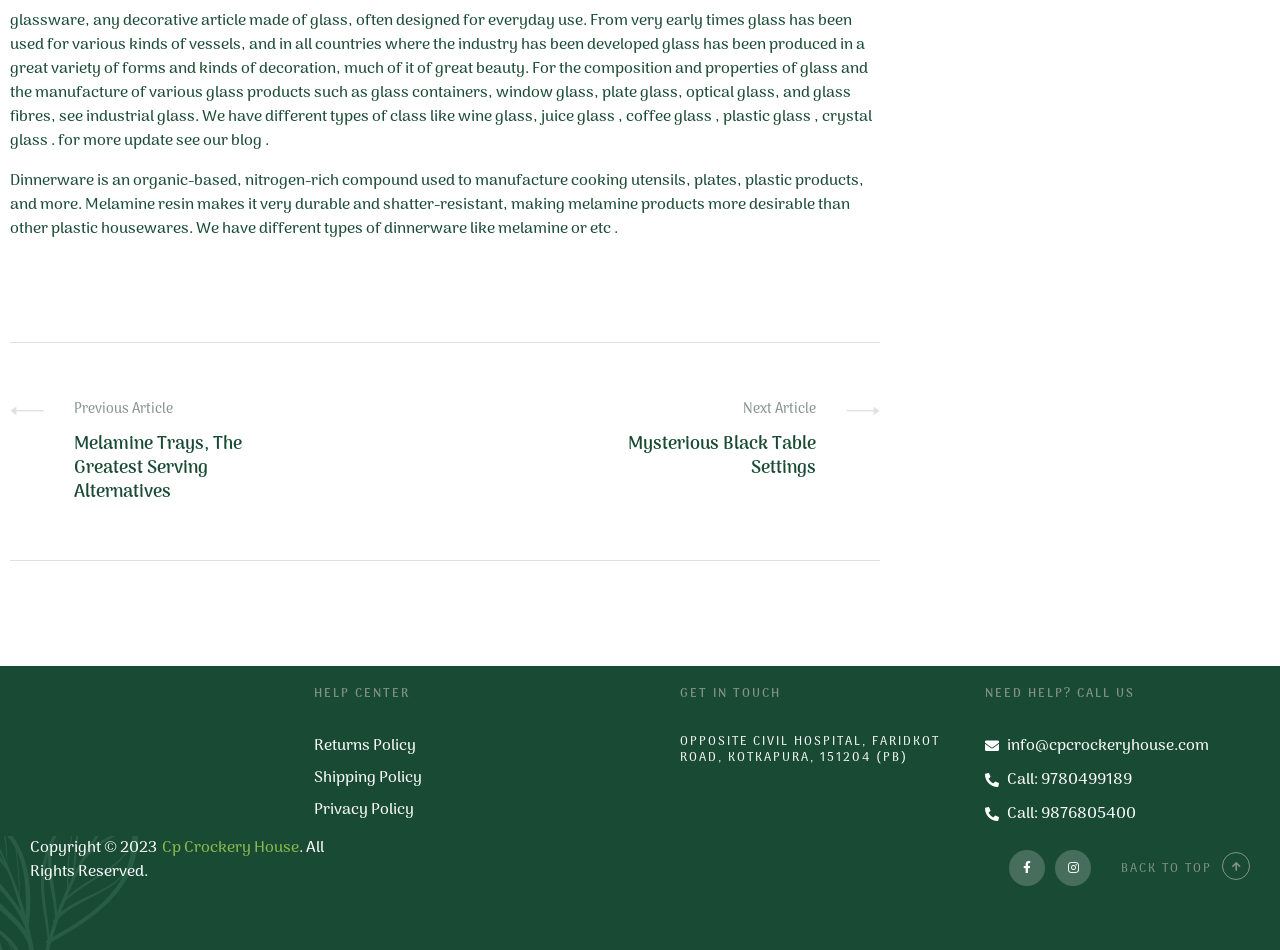Indicate the bounding box coordinates of the clickable region to achieve the following instruction: "Read more about What is a Wacom Tablet and how do they work?."

None